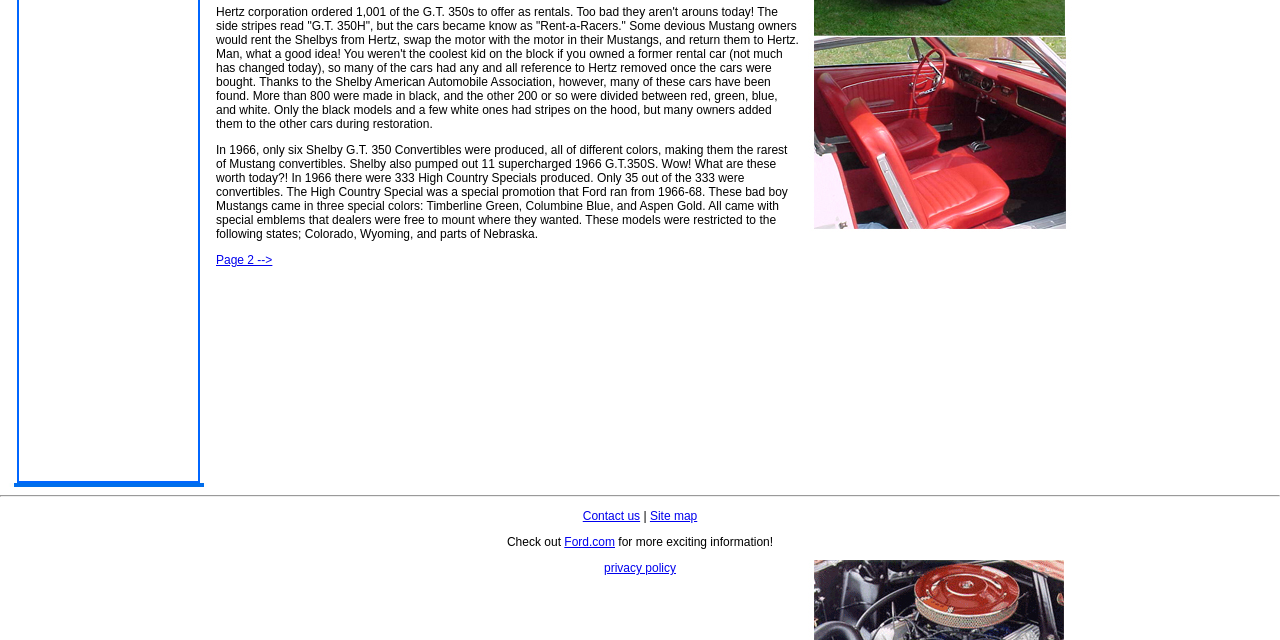Determine the bounding box for the UI element that matches this description: "Ford.com".

[0.441, 0.836, 0.48, 0.858]